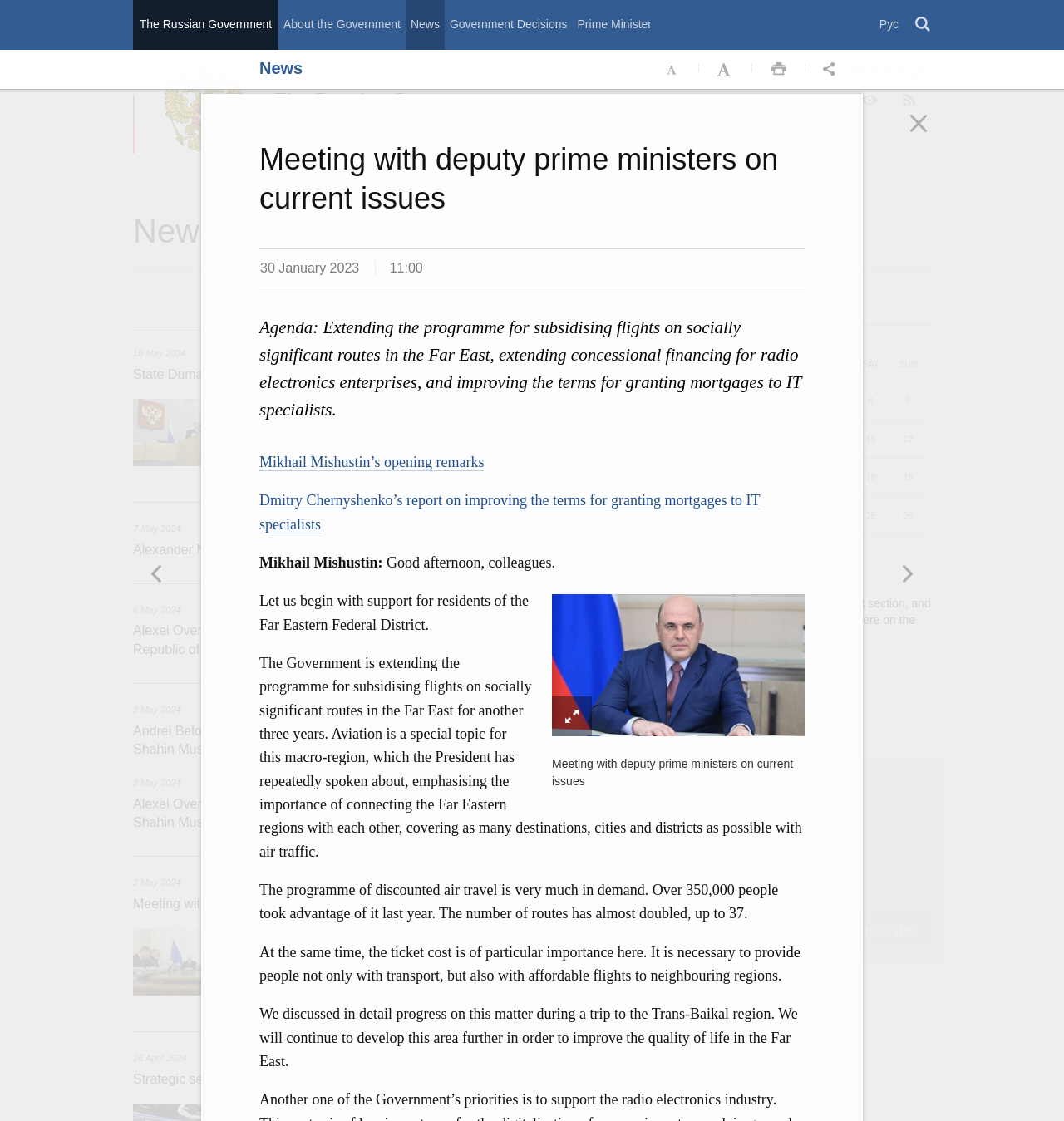Determine the bounding box coordinates of the clickable element to achieve the following action: 'Click the 'News' link'. Provide the coordinates as four float values between 0 and 1, formatted as [left, top, right, bottom].

[0.125, 0.044, 0.285, 0.08]